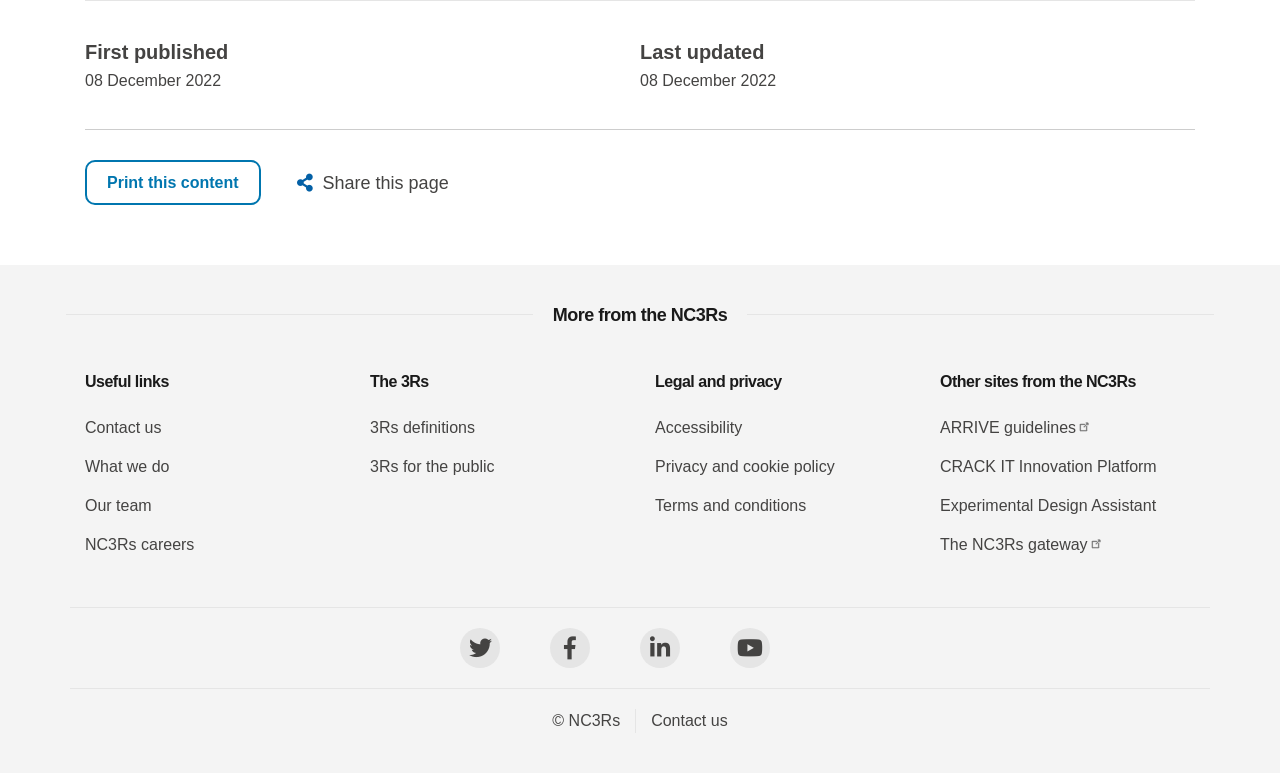Please identify the bounding box coordinates of the element's region that needs to be clicked to fulfill the following instruction: "Print this content". The bounding box coordinates should consist of four float numbers between 0 and 1, i.e., [left, top, right, bottom].

[0.066, 0.207, 0.204, 0.265]